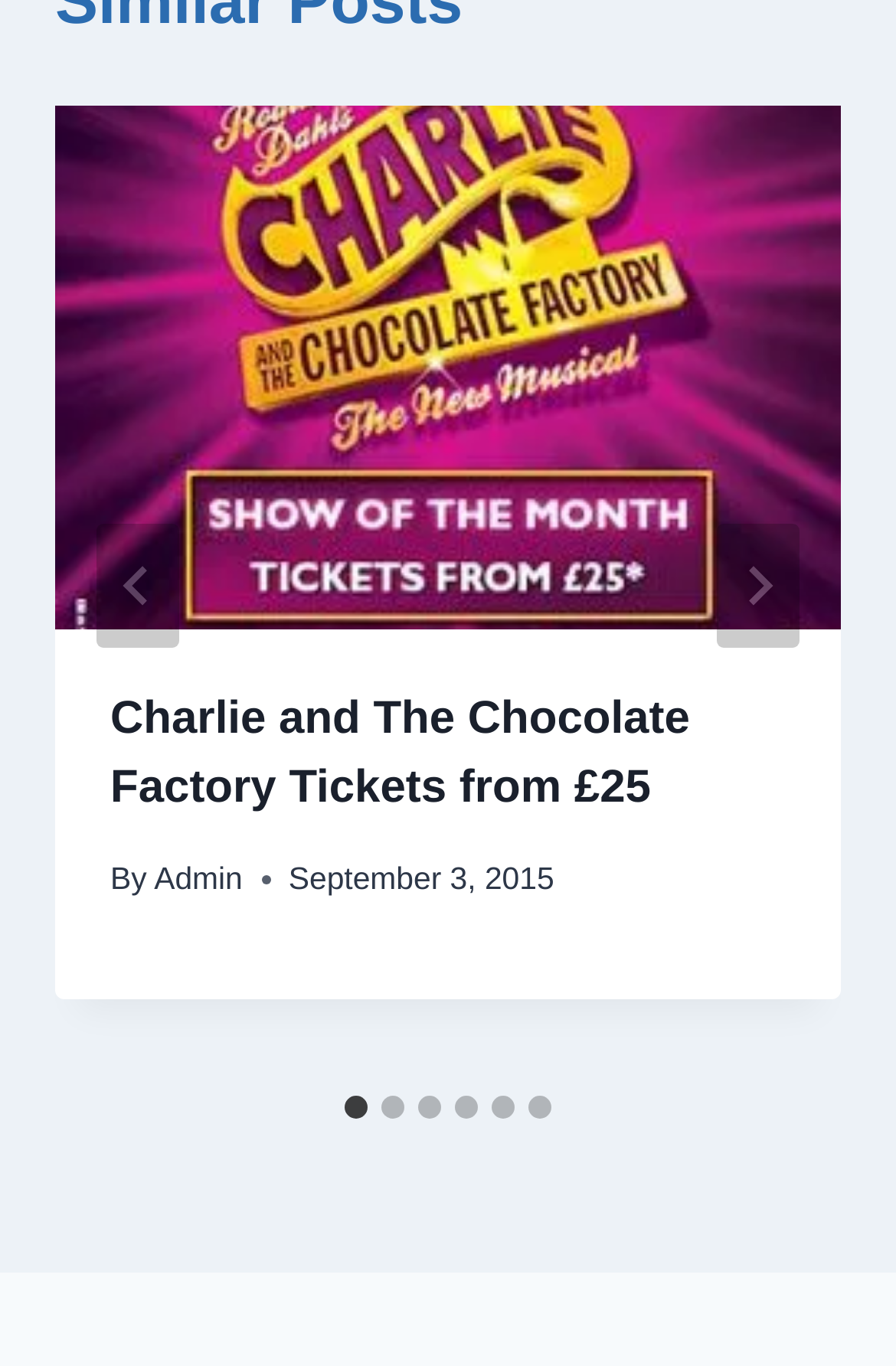Using the details from the image, please elaborate on the following question: When was the article published?

The publication date of the article can be found in the header section of the webpage, where it says 'September 3, 2015'. This suggests that the article was published on this date.